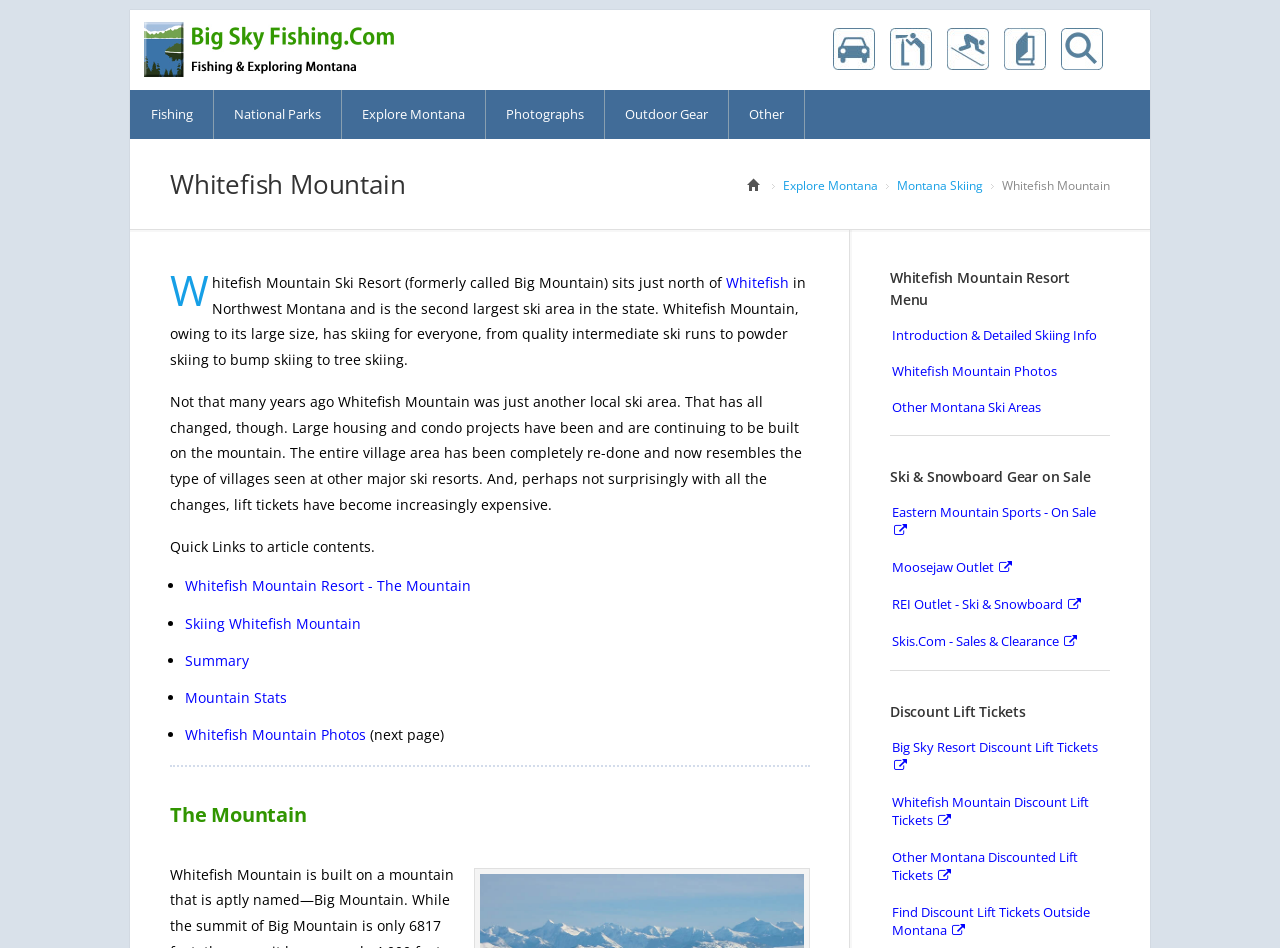Respond to the following question with a brief word or phrase:
What is the orientation of the separator element?

Horizontal